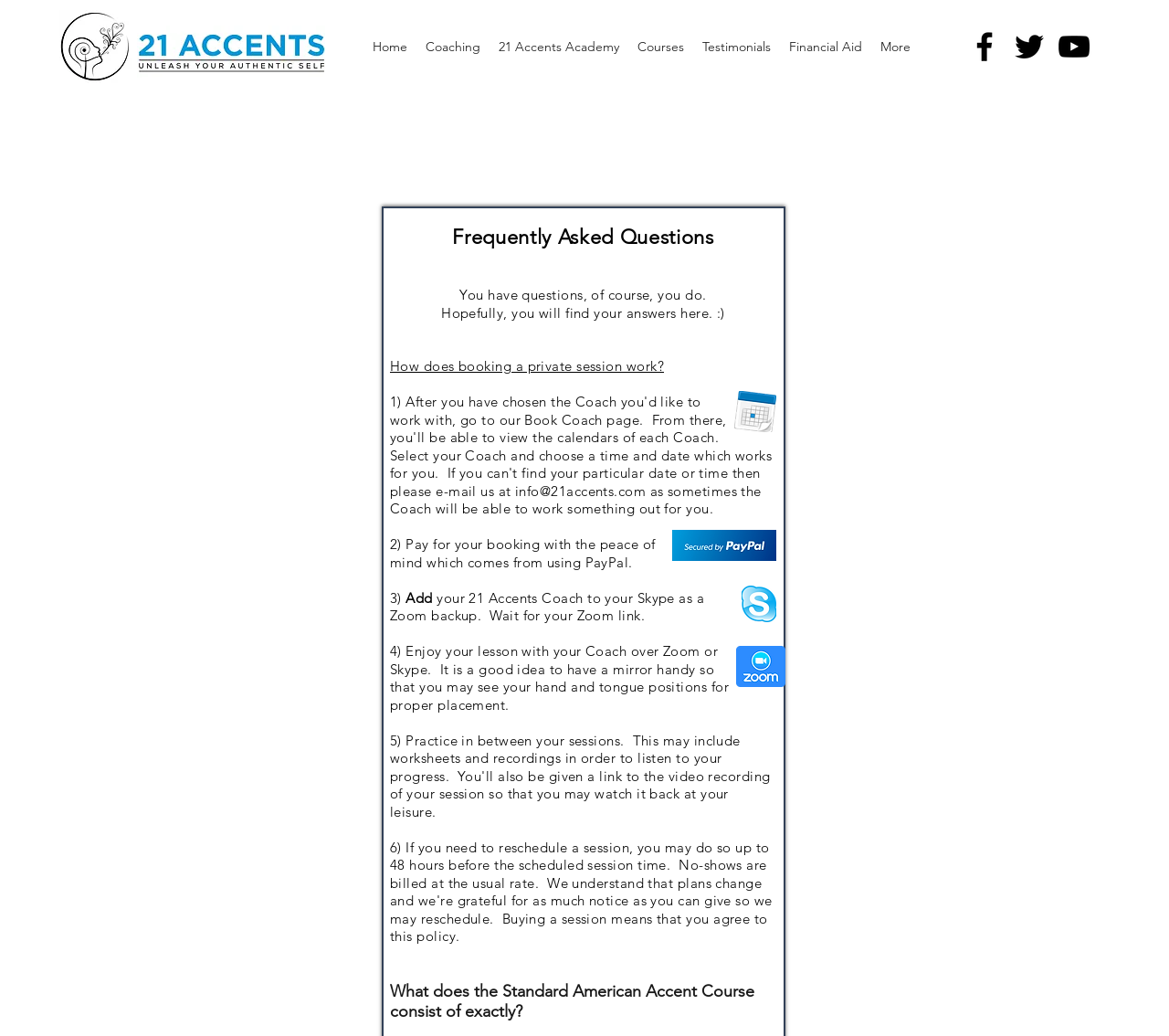Determine the coordinates of the bounding box for the clickable area needed to execute this instruction: "Click on the Facebook link".

[0.826, 0.026, 0.859, 0.063]